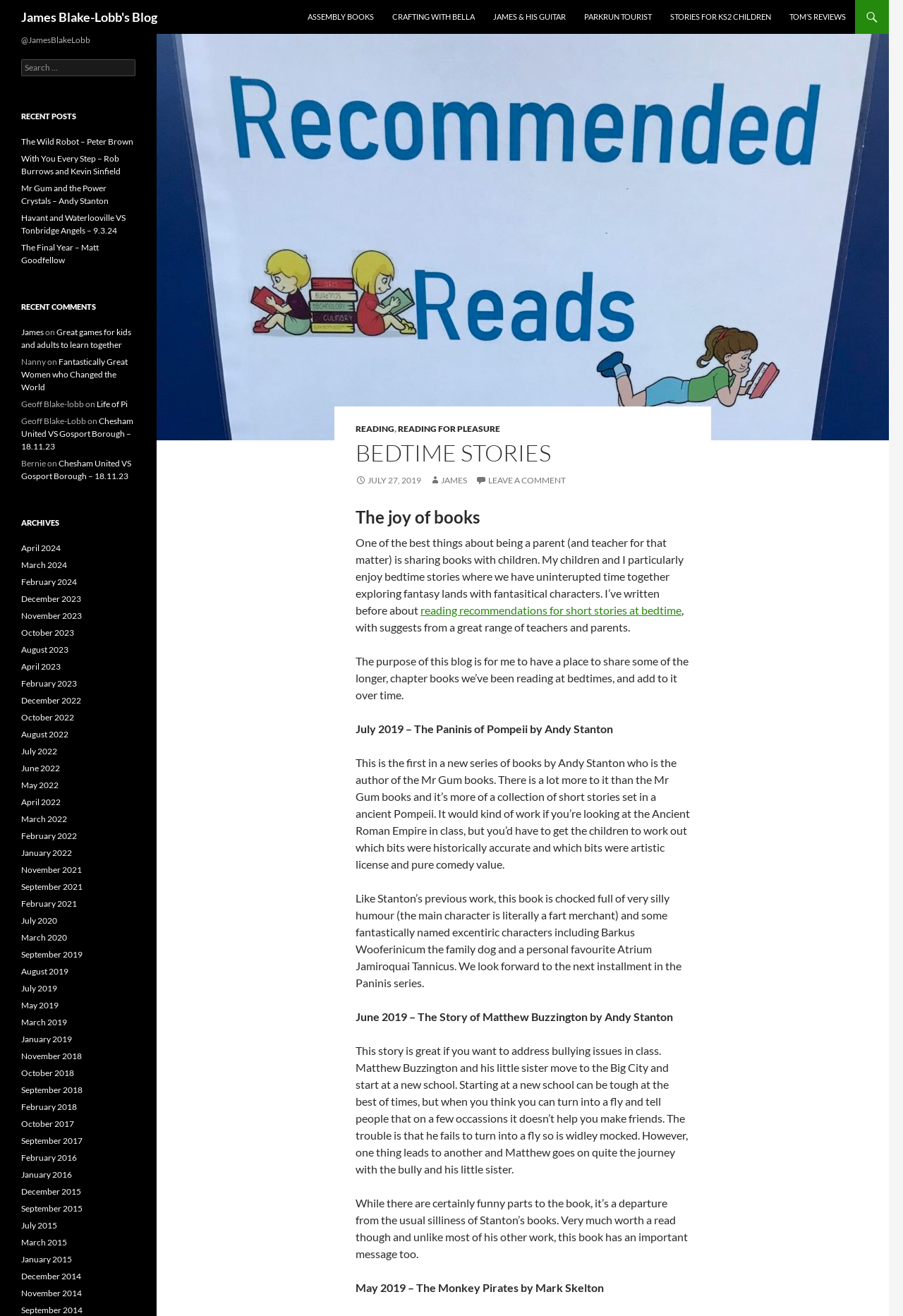Determine the bounding box for the described HTML element: "Life of Pi". Ensure the coordinates are four float numbers between 0 and 1 in the format [left, top, right, bottom].

[0.107, 0.303, 0.141, 0.311]